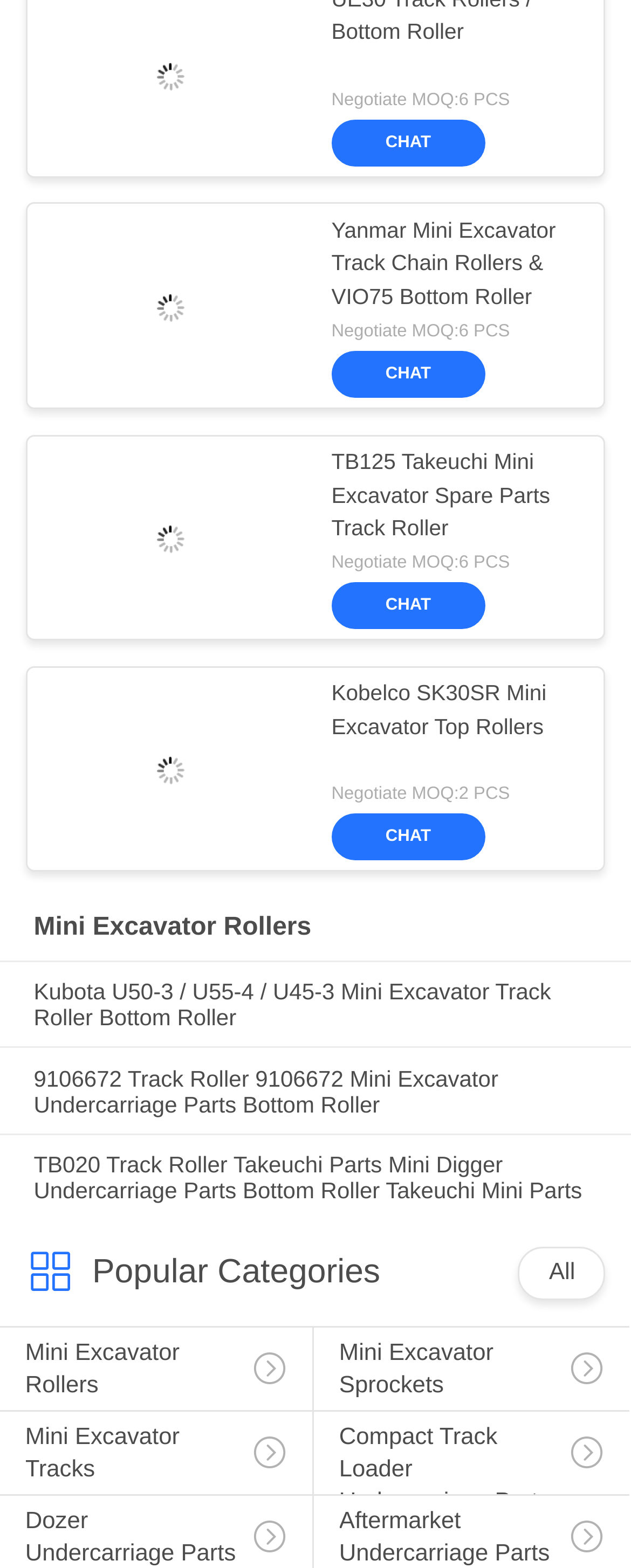How many categories are listed under 'Popular Categories'?
Offer a detailed and exhaustive answer to the question.

I counted the number of link elements under the StaticText element with the text 'Popular Categories', and found four of them.